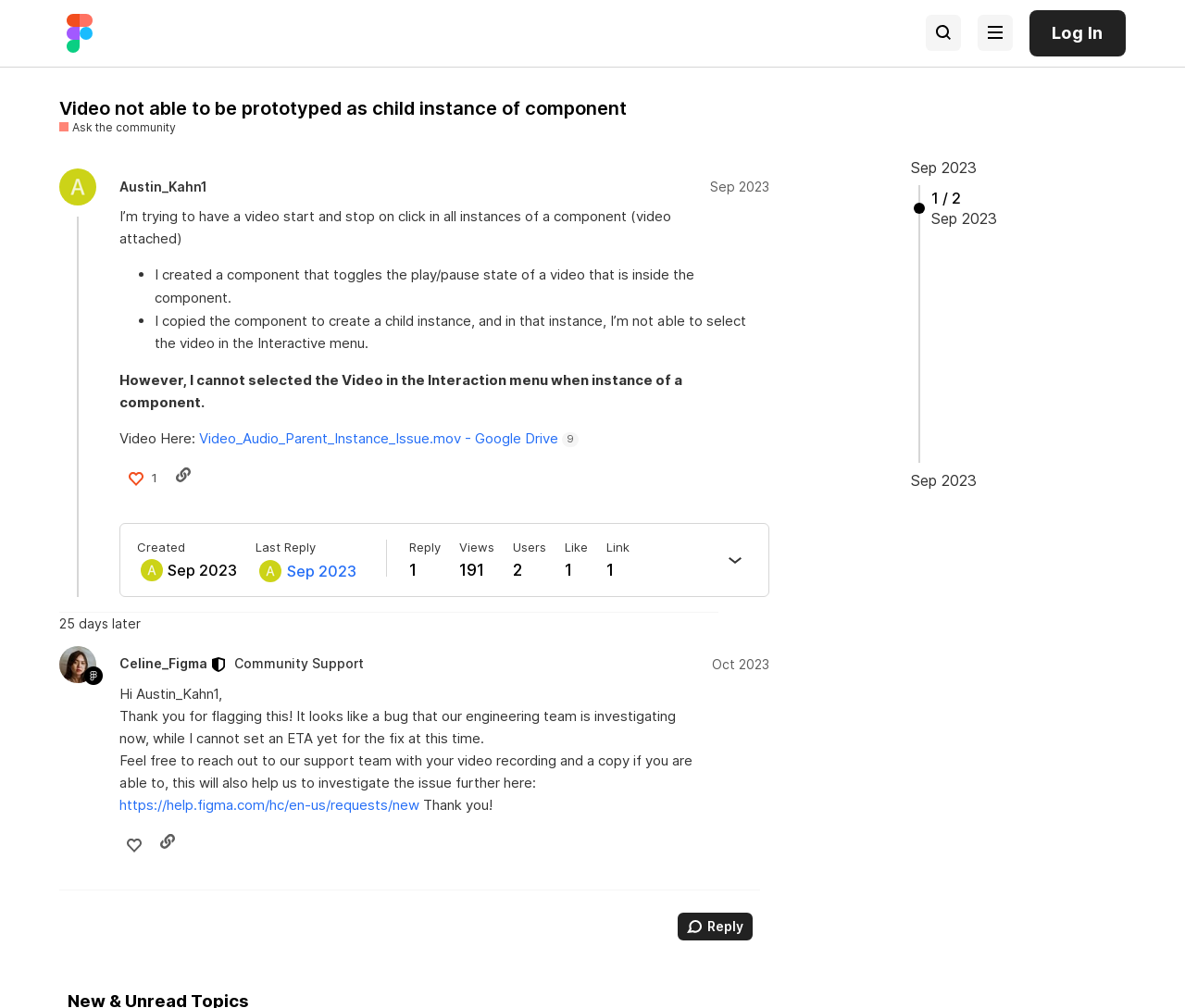Please specify the bounding box coordinates for the clickable region that will help you carry out the instruction: "View the details of the post".

[0.05, 0.096, 0.905, 0.118]